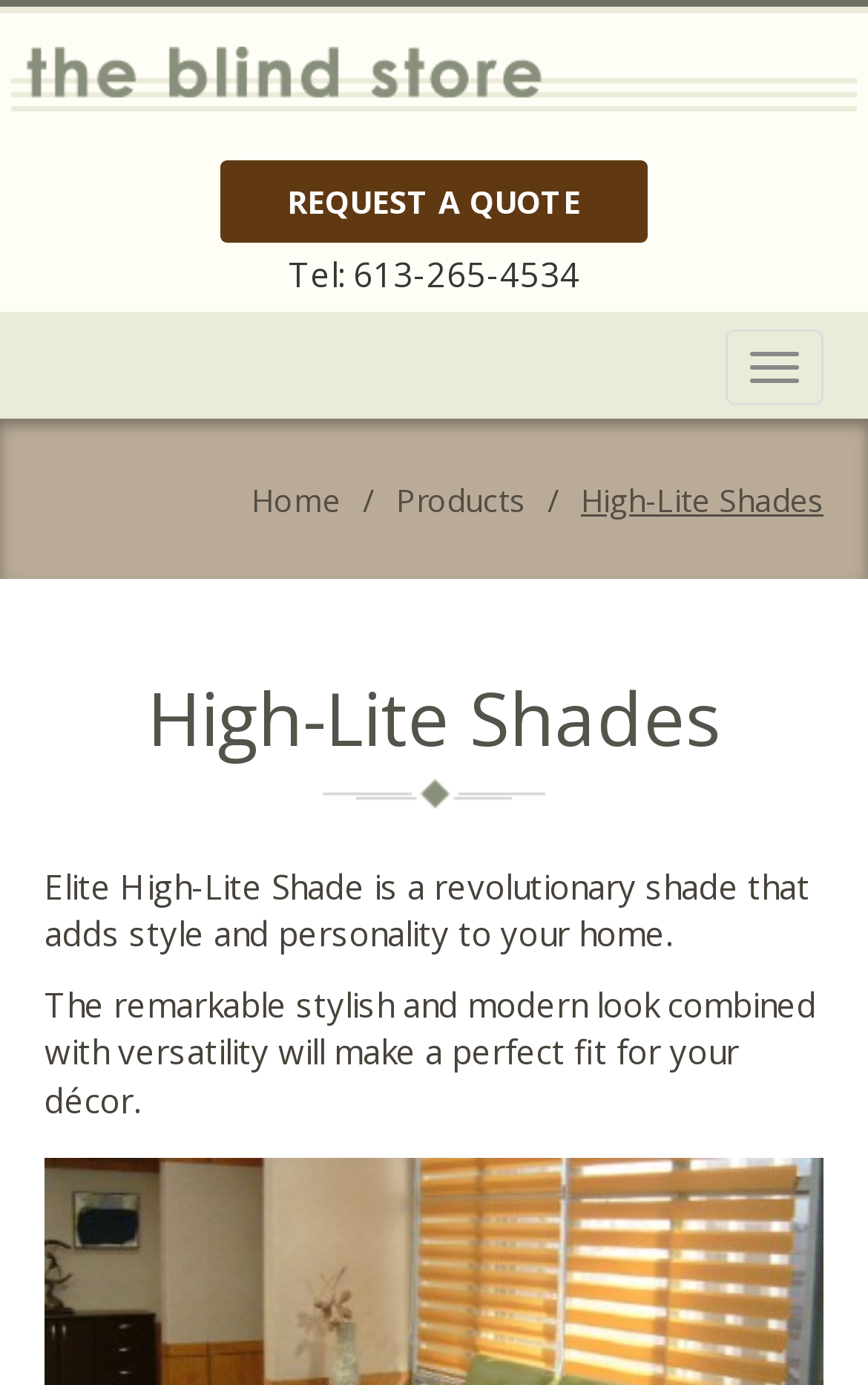What is the phone number to contact The Blind Store?
Please provide a single word or phrase as the answer based on the screenshot.

613-265-4534